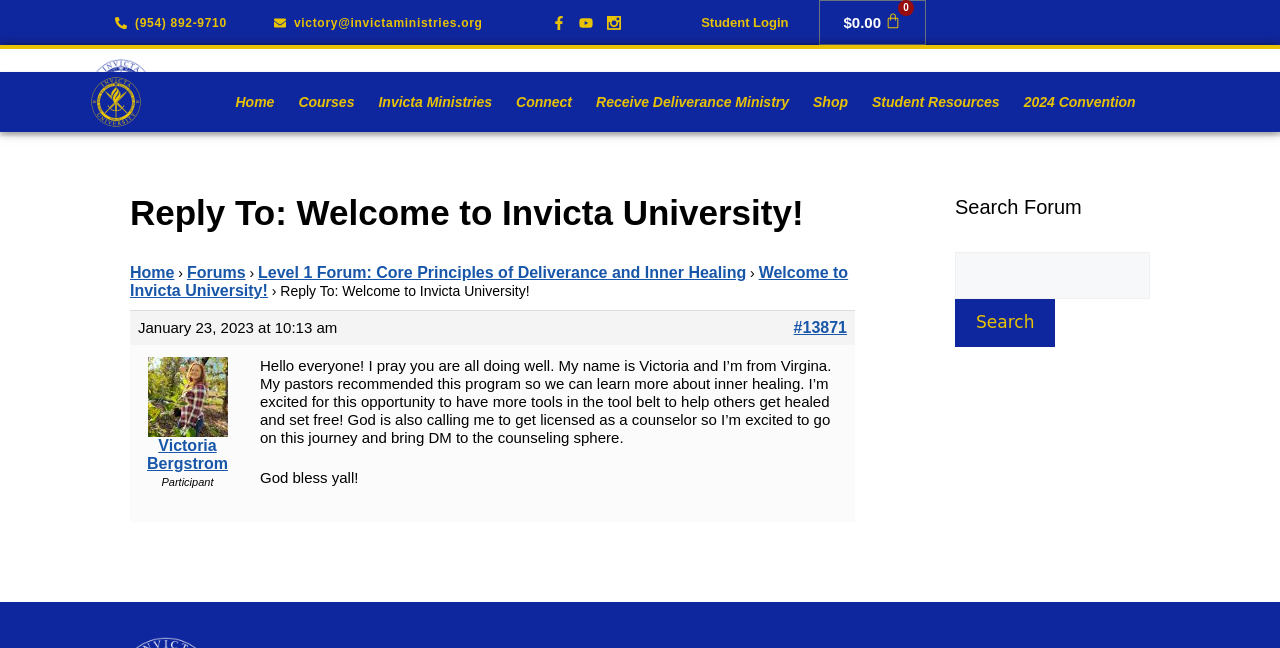What is the name of the university?
Answer the question using a single word or phrase, according to the image.

Invicta University